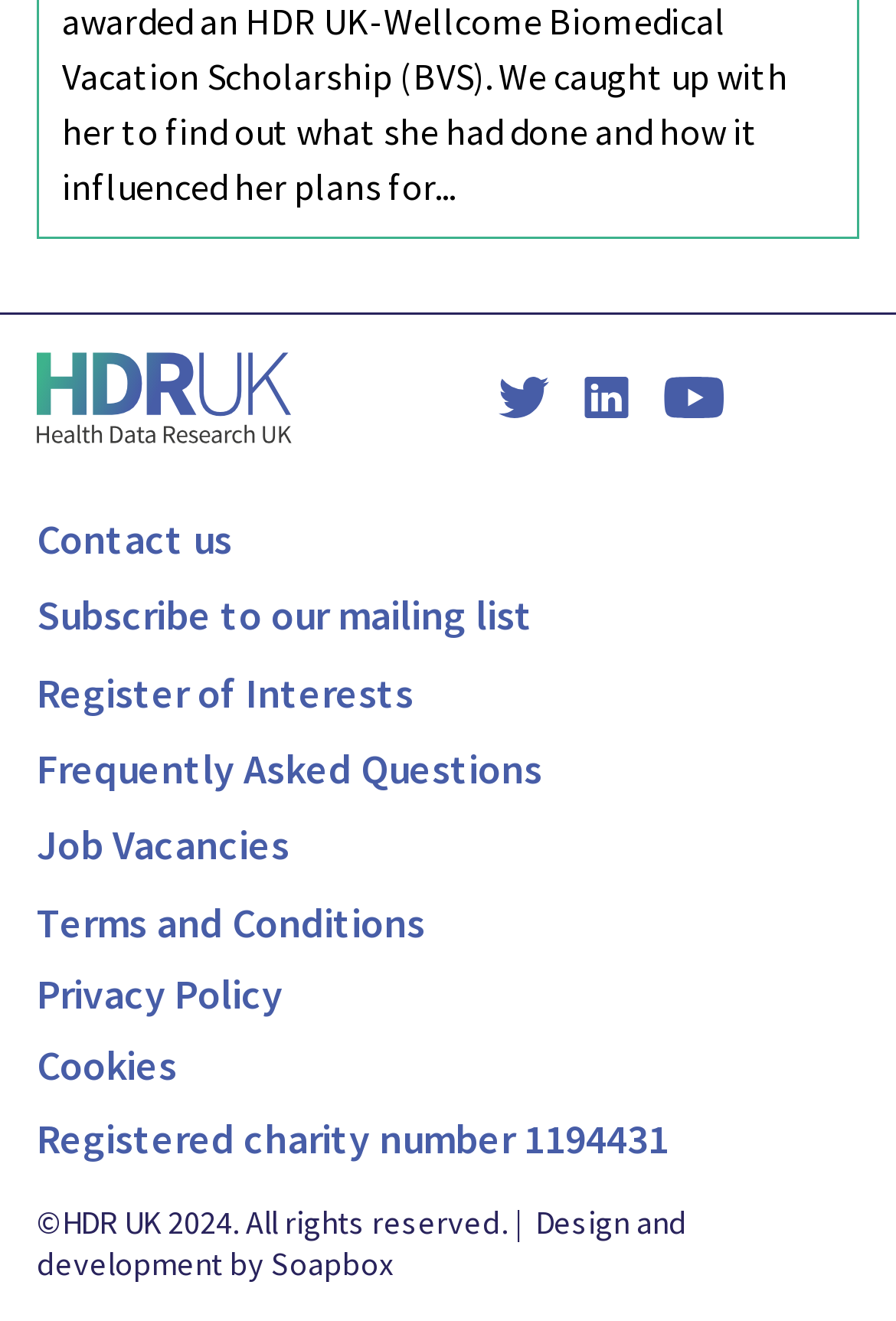Bounding box coordinates are specified in the format (top-left x, top-left y, bottom-right x, bottom-right y). All values are floating point numbers bounded between 0 and 1. Please provide the bounding box coordinate of the region this sentence describes: Contact us

[0.041, 0.387, 0.259, 0.428]